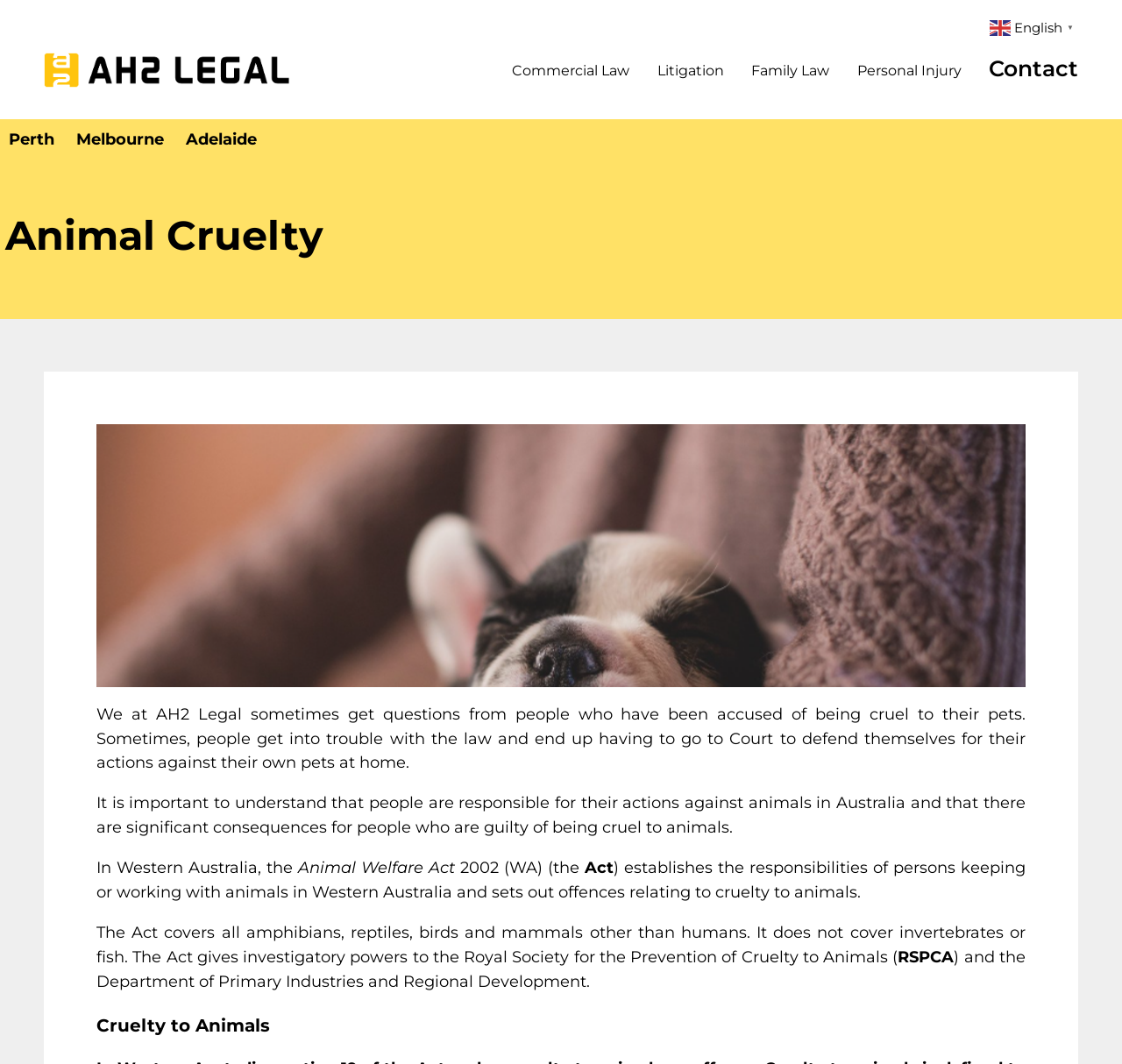What is the name of the law firm mentioned on this webpage?
Provide an in-depth and detailed answer to the question.

The name of the law firm mentioned on this webpage is AH2 Legal, which is evident from the logo and text on the webpage, indicating that the webpage is related to the law firm AH2 Legal and its services.